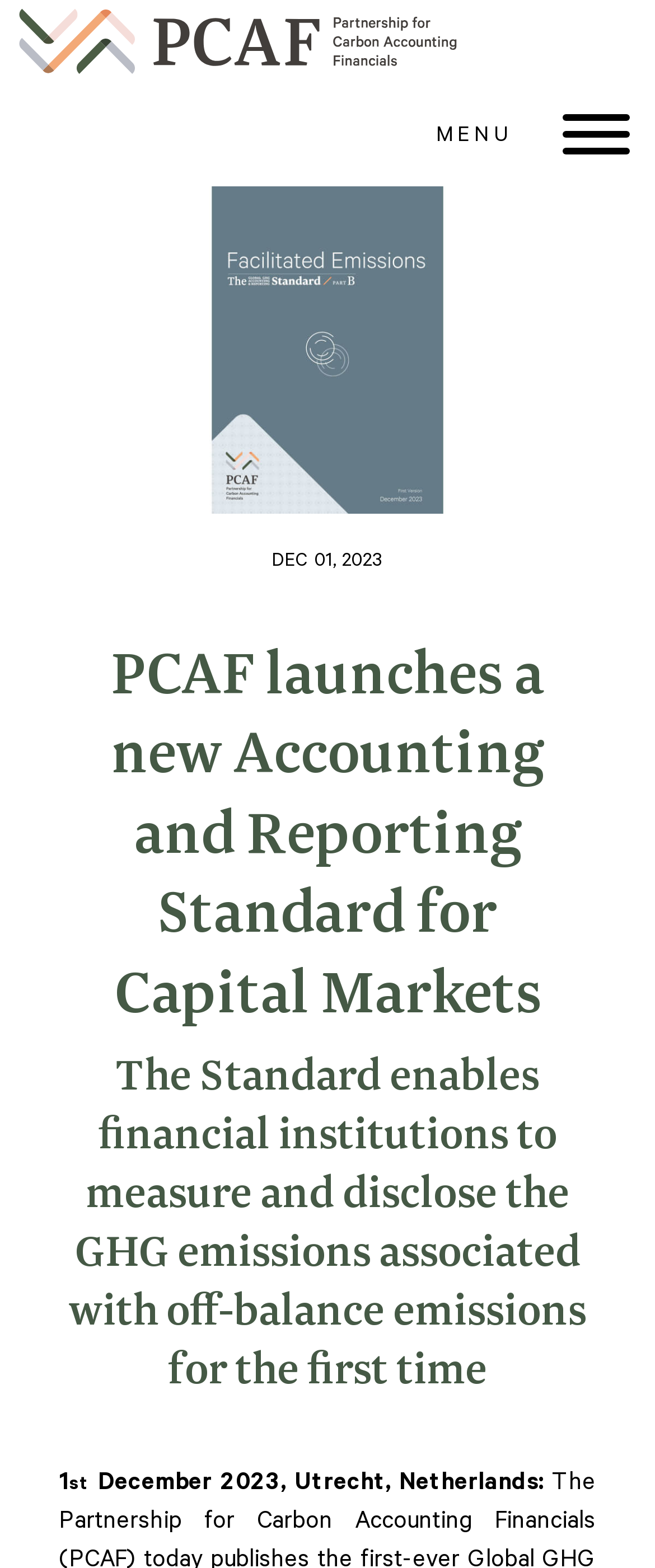By analyzing the image, answer the following question with a detailed response: What is the purpose of the PCAF Standard?

The PCAF Standard enables financial institutions to measure and disclose the GHG emissions associated with off-balance emissions for the first time, which is the primary purpose of the standard.